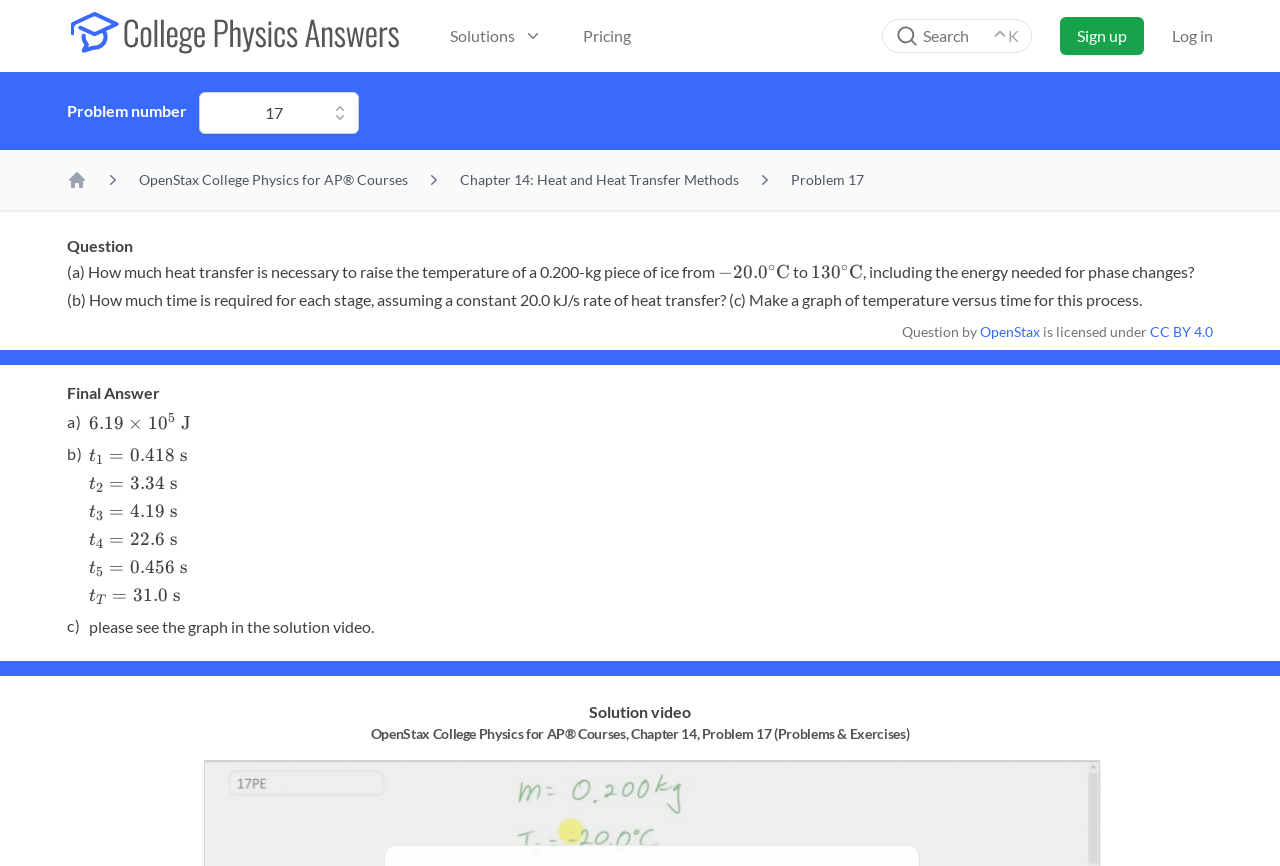Locate the bounding box coordinates of the clickable region to complete the following instruction: "Go to the 'Pricing' page."

[0.452, 0.021, 0.496, 0.062]